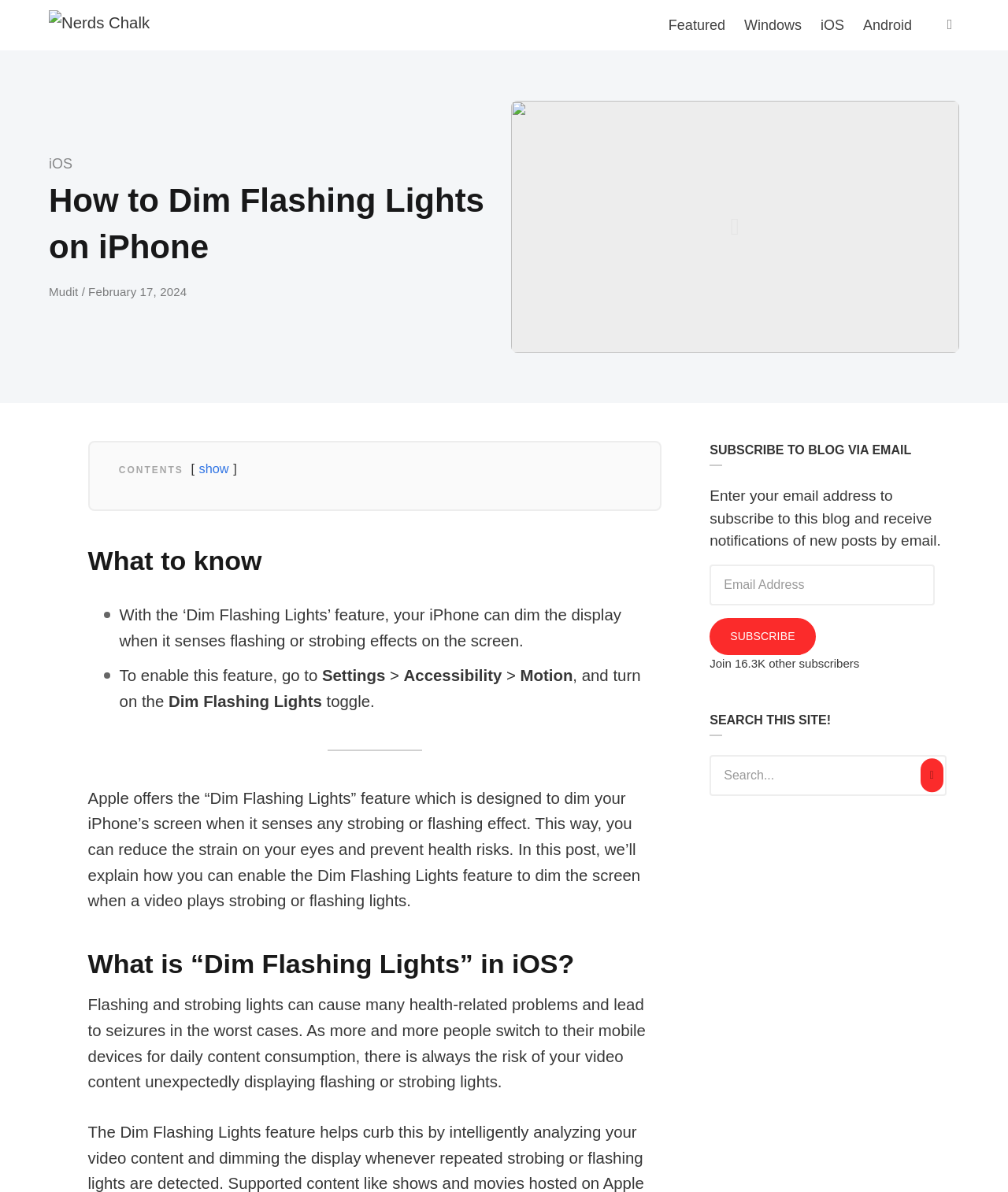Please determine the bounding box coordinates of the element to click on in order to accomplish the following task: "Click on the 'iOS' link". Ensure the coordinates are four float numbers ranging from 0 to 1, i.e., [left, top, right, bottom].

[0.805, 0.0, 0.847, 0.042]